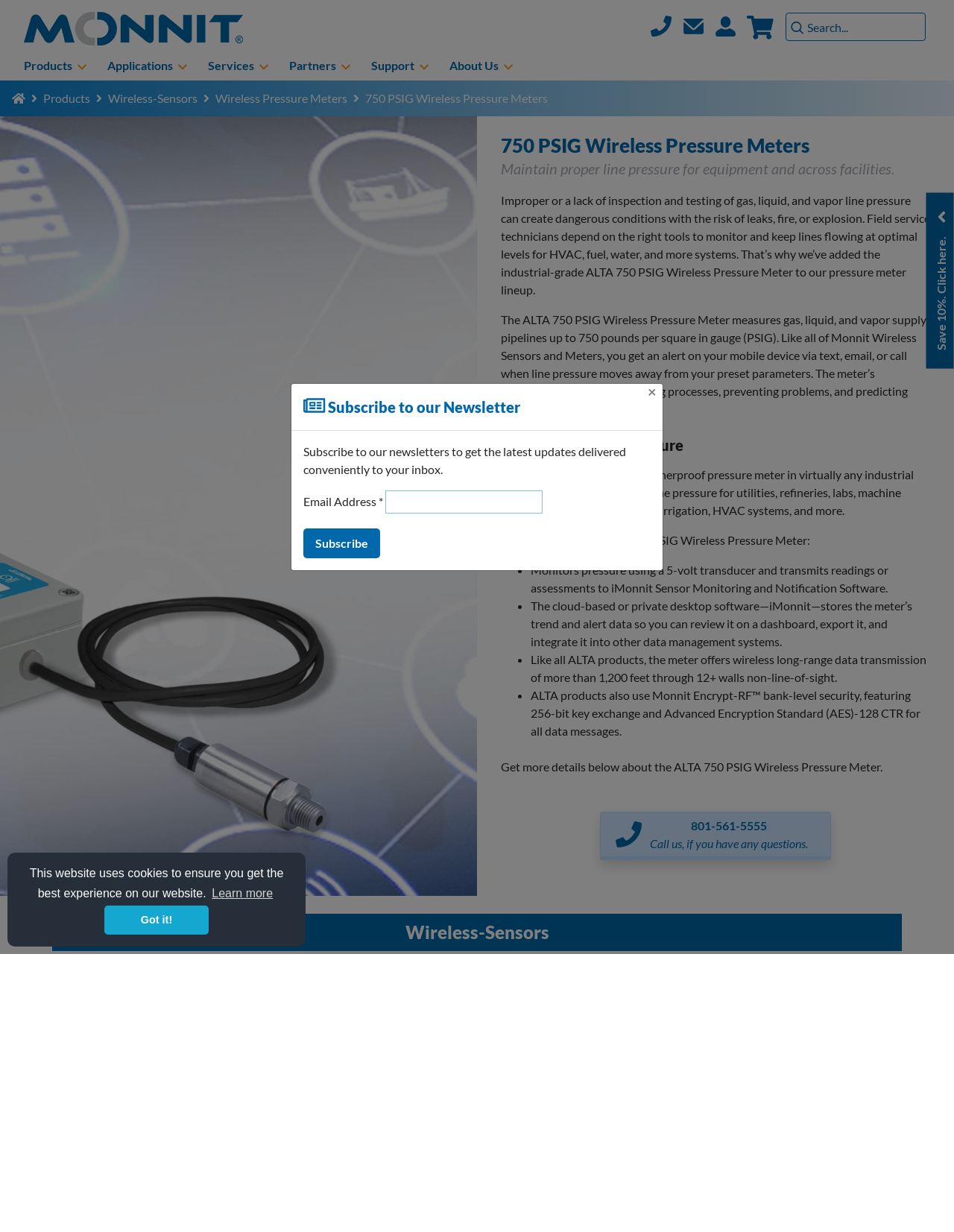Use a single word or phrase to answer the question: What is the phone number to contact?

801-561-5555